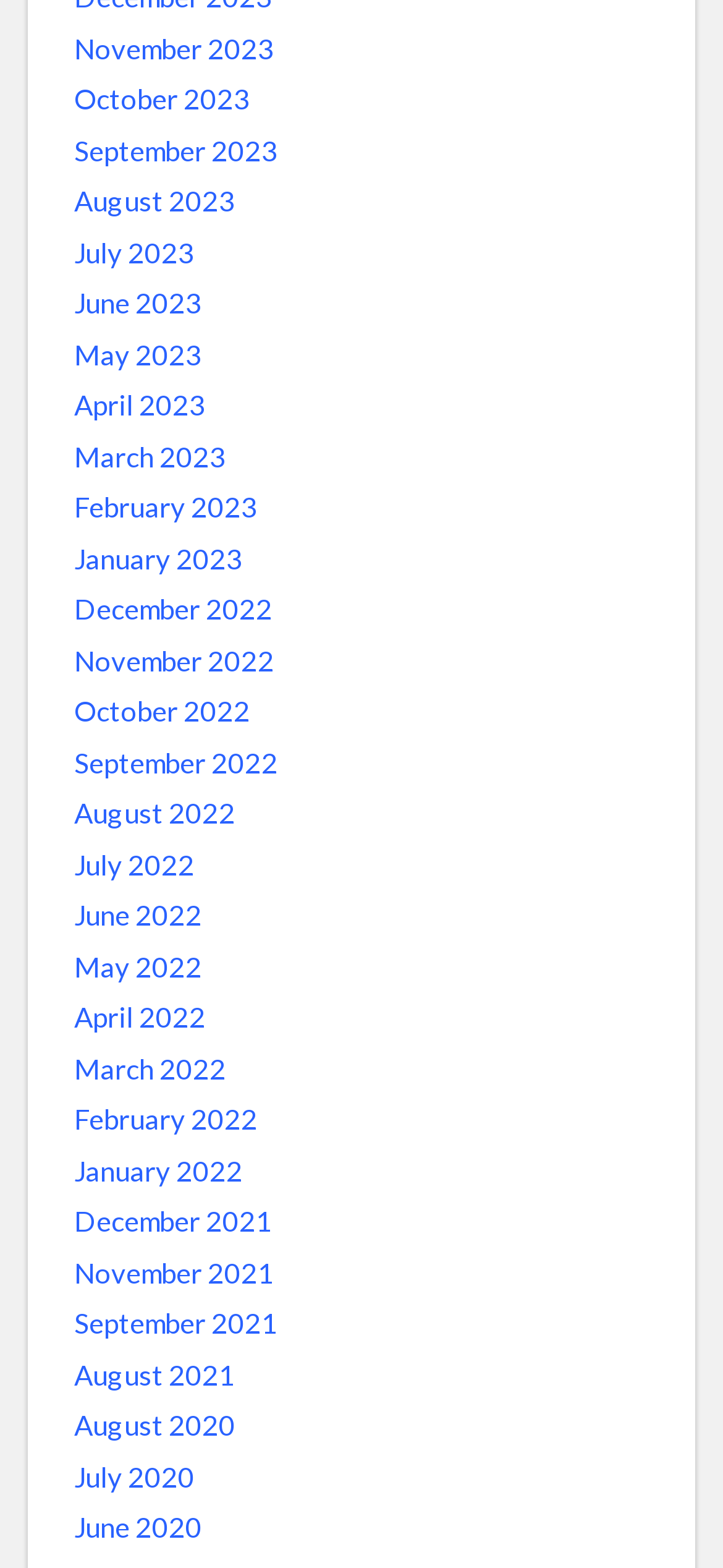Are the months listed in chronological order?
Respond to the question with a well-detailed and thorough answer.

I examined the links on the webpage and found that the months are listed in chronological order, with the latest month (November 2023) at the top and the earliest month (August 2020) at the bottom.